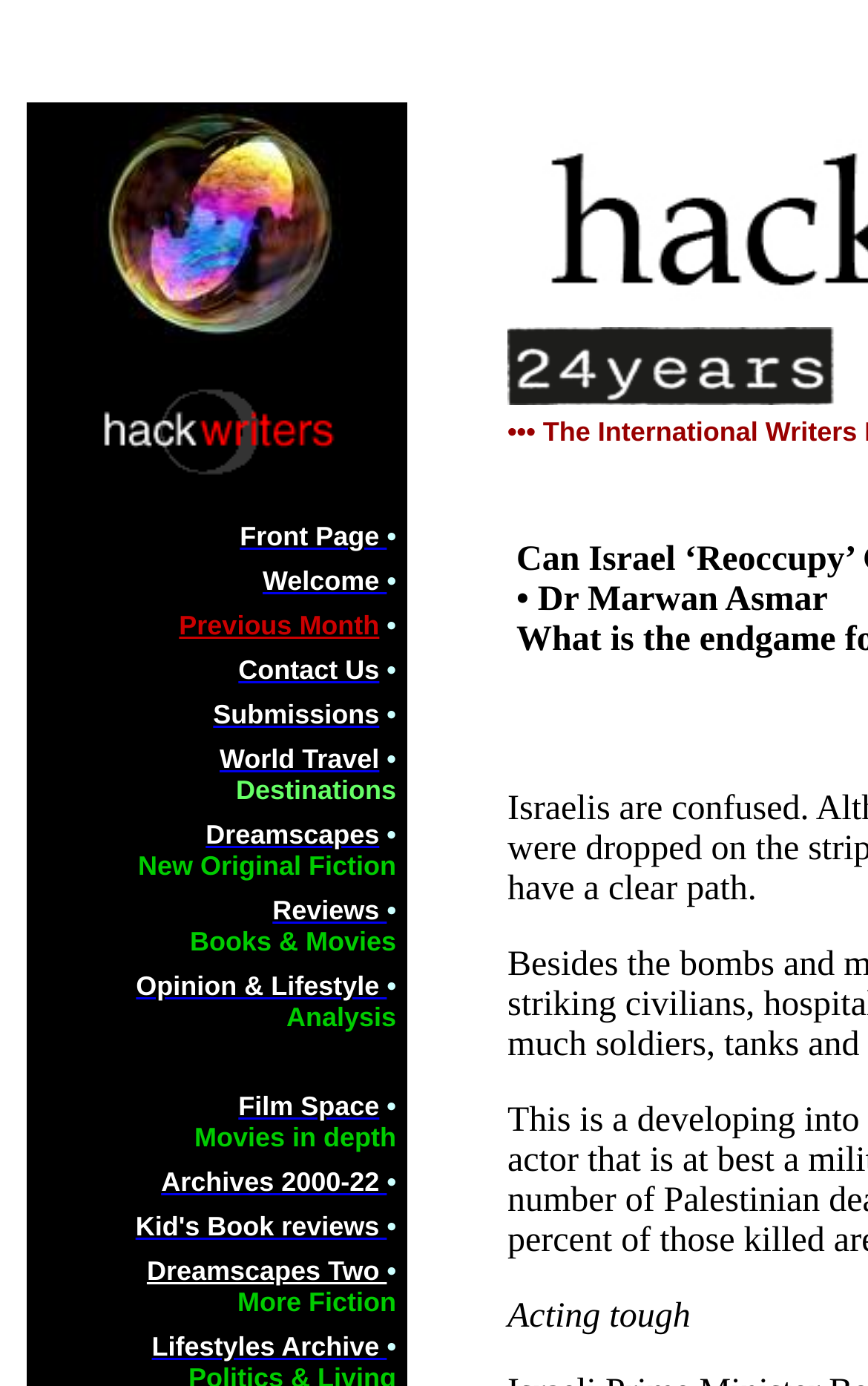What is the text of the first menu item?
Please look at the screenshot and answer in one word or a short phrase.

Front Page